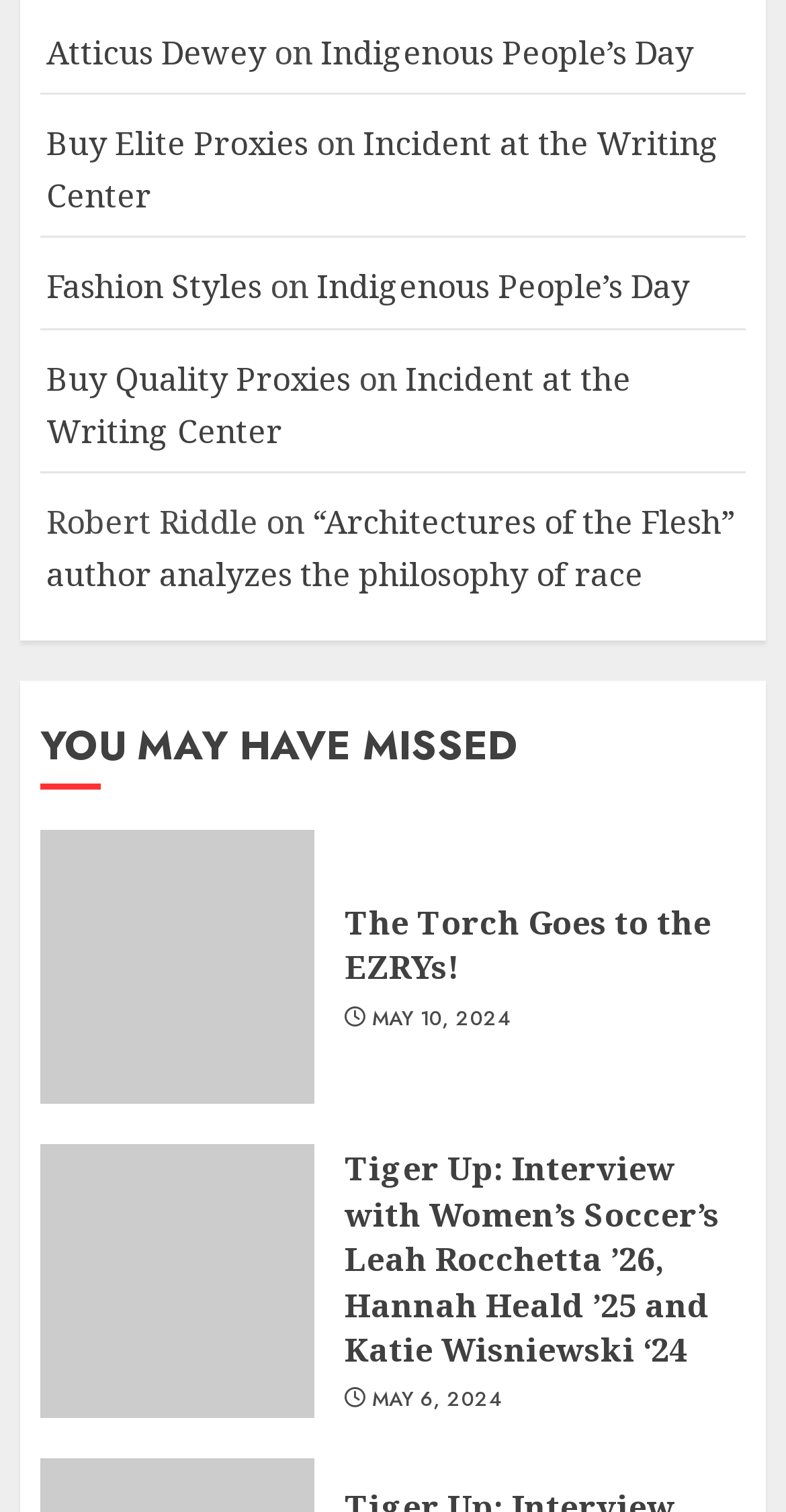Use a single word or phrase to answer the question: 
What is the title of the second article?

Incident at the Writing Center